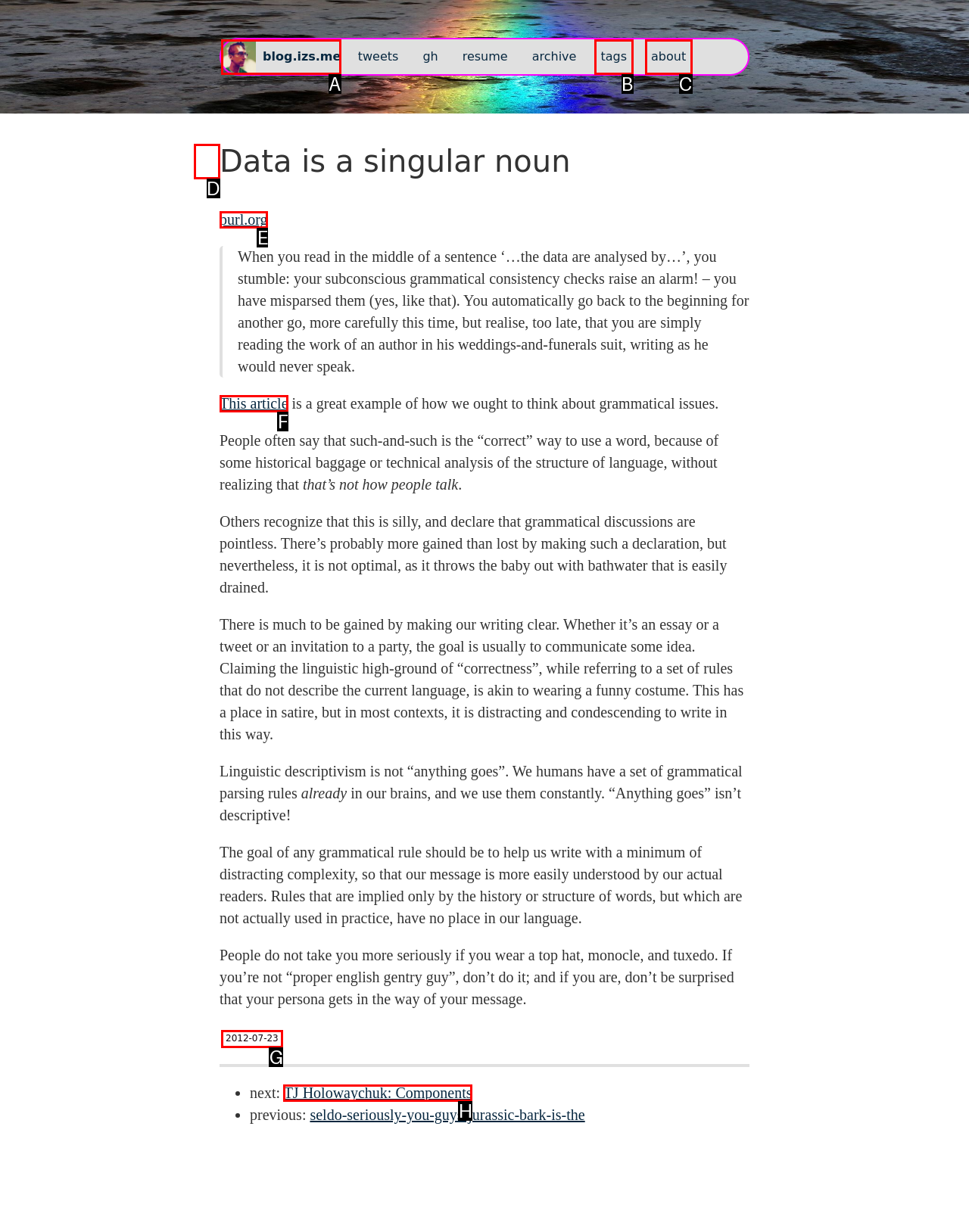Identify the option that best fits this description: This article
Answer with the appropriate letter directly.

F